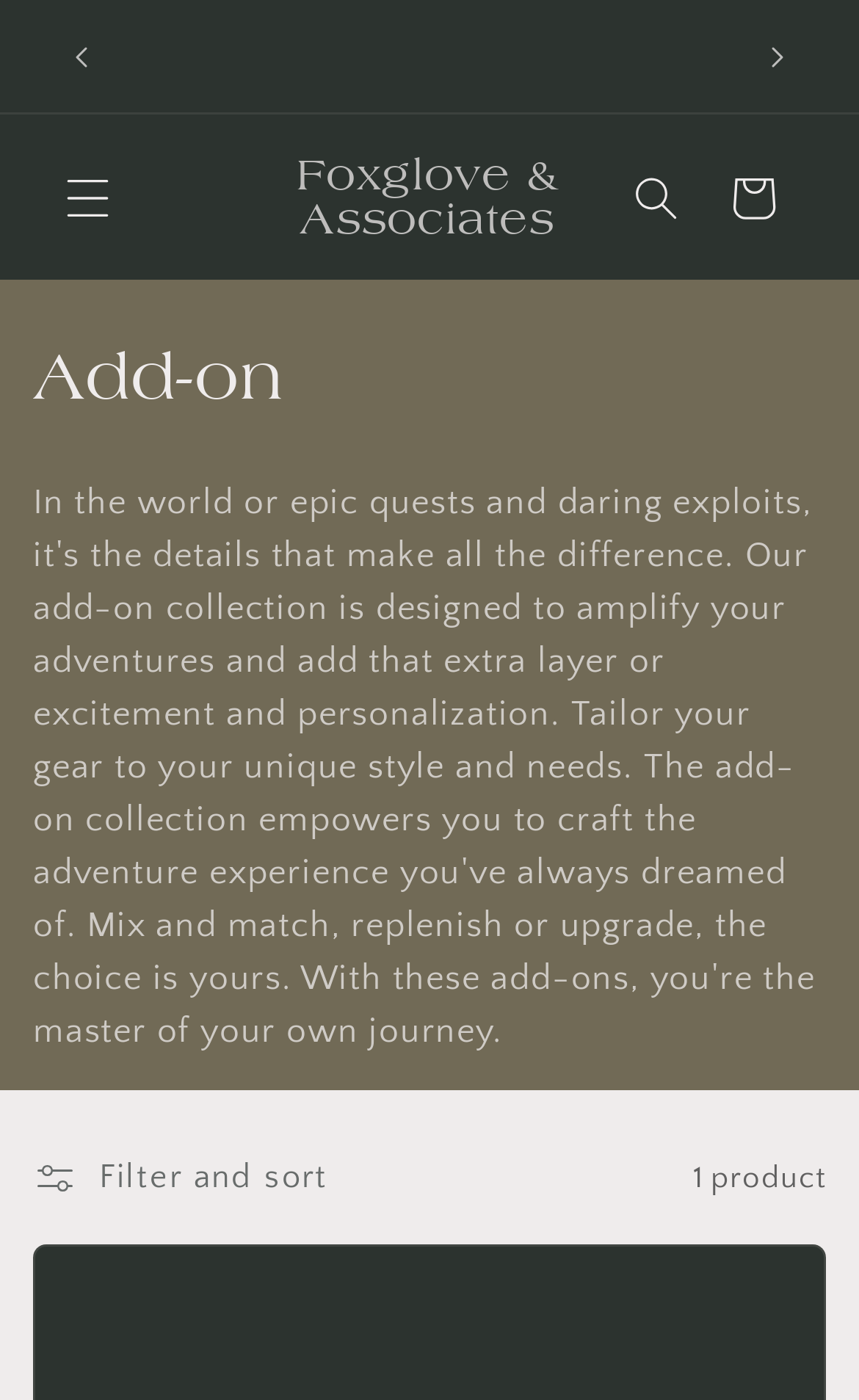Give a detailed account of the webpage, highlighting key information.

The webpage is an add-on collection page for Foxglove & Associates. At the top, there is an announcement bar that takes up most of the width, with a carousel of announcements. The bar has two buttons, "Previous announcement" and "Next announcement", on the left and right sides, respectively. The current announcement is displayed in the middle, with a title "Welcome to our store".

Below the announcement bar, there are three main sections. On the left, there is a menu button that can be expanded to show more options. Next to it, there is a link to the Foxglove & Associates homepage. On the right, there is a search button and a cart link.

The main content of the page is a collection of add-ons, with a heading "Collection: Add-on" at the top. Below the heading, there is a filter section that allows users to filter and sort the add-ons. The filter section has a disclosure triangle that can be expanded to show more options.

The add-on collection is displayed below the filter section, with a status indicator showing that there is one product available. The product is listed with a heading "1 product".